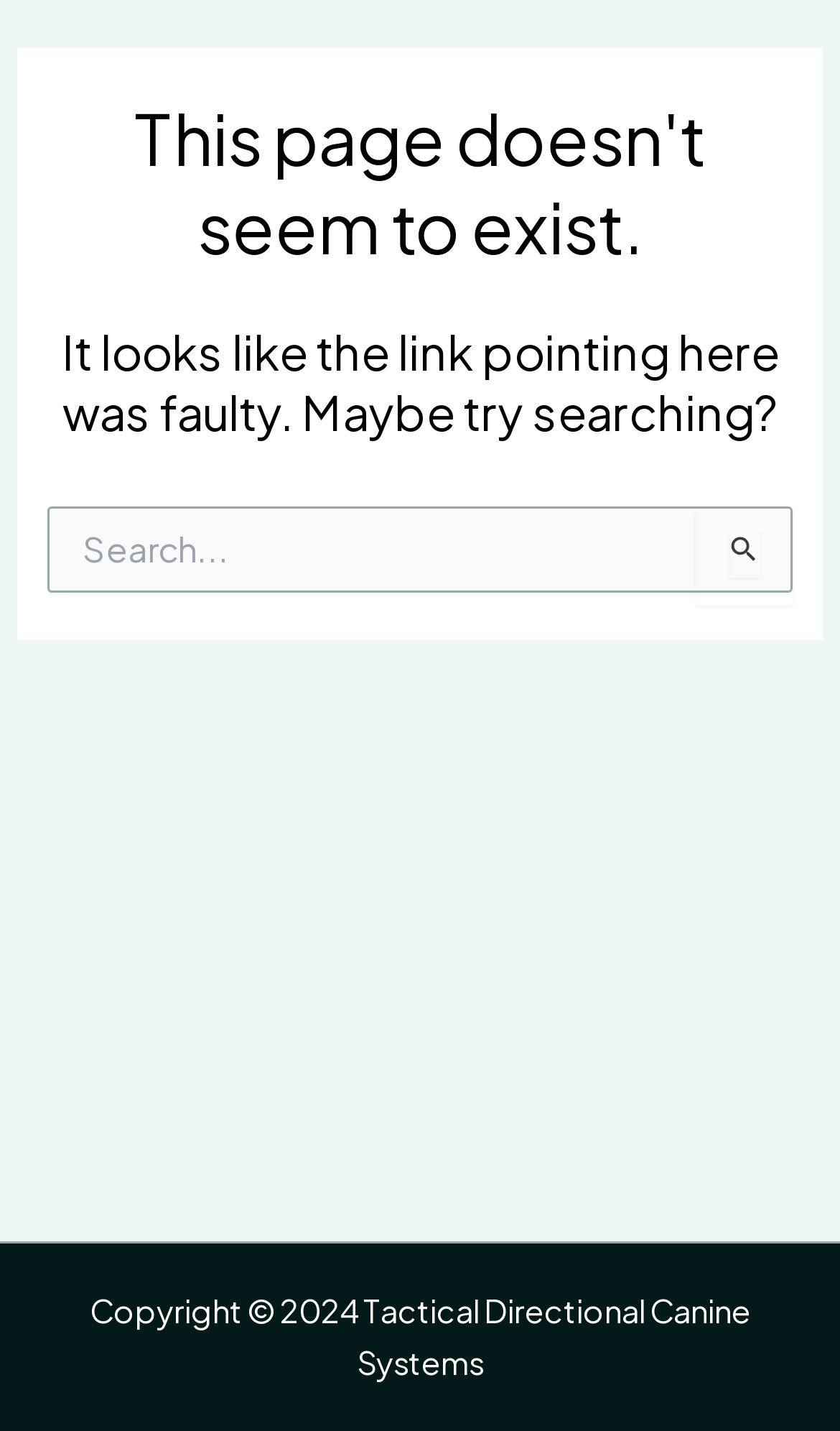Please find and provide the title of the webpage.

This page doesn't seem to exist.